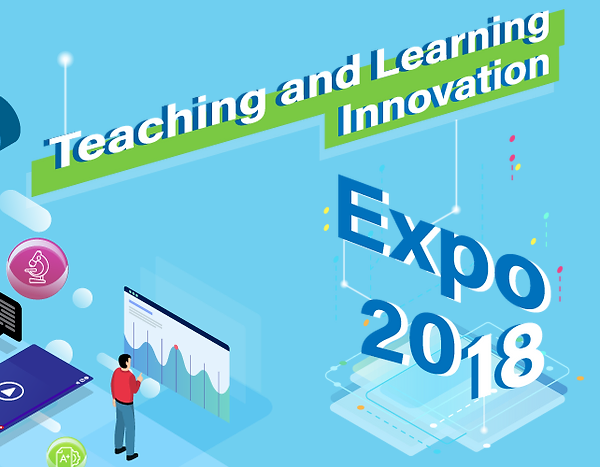Explain what is happening in the image with elaborate details.

The image showcases a vibrant and engaging design for the "Expo 2018," prominently featuring the theme of "Teaching and Learning Innovation." Key elements include colorful icons representing various educational tools and technologies, alongside a central figure gazing at a data visualization graphic. This illustrative approach symbolizes the integration of innovative practices in teaching and the exploration of how technology can enhance learning experiences. The bold typography, with "Expo 2018" emphasized in large, blue lettering, captures attention and conveys a sense of excitement for the event. Overall, the visual design effectively communicates the dynamic and forward-thinking focus of the expo.